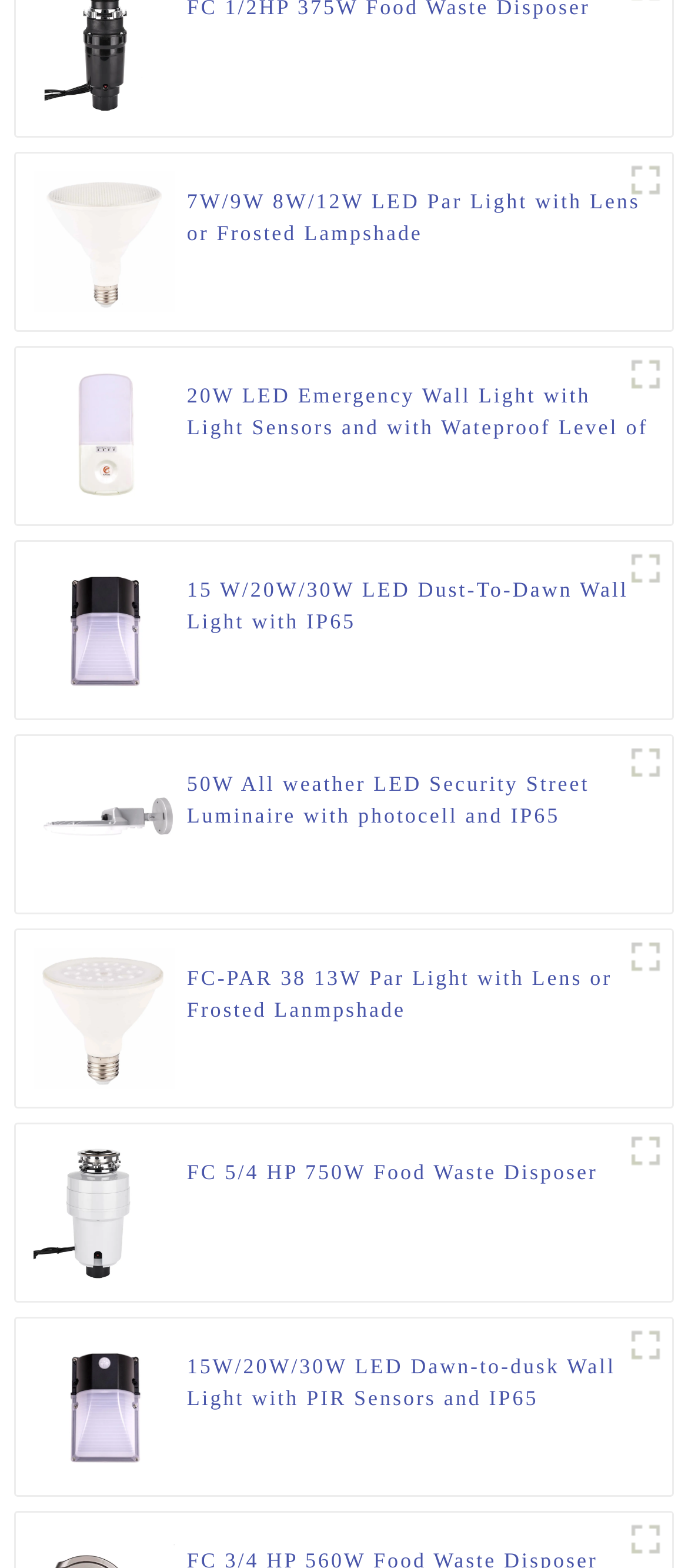How many images are on the webpage?
From the image, respond using a single word or phrase.

10